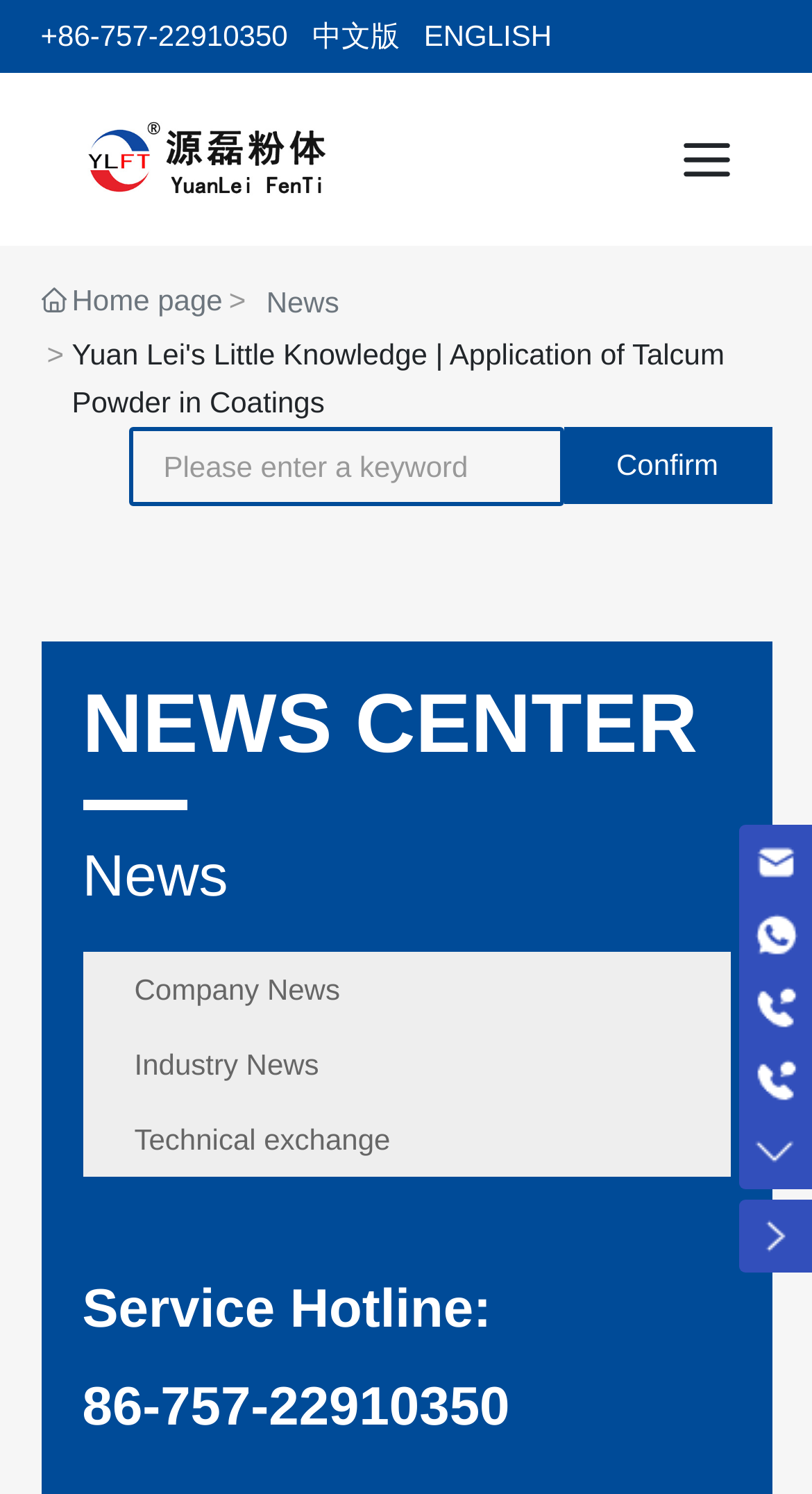Identify the bounding box coordinates of the clickable region required to complete the instruction: "Search for a keyword". The coordinates should be given as four float numbers within the range of 0 and 1, i.e., [left, top, right, bottom].

[0.158, 0.286, 0.694, 0.339]